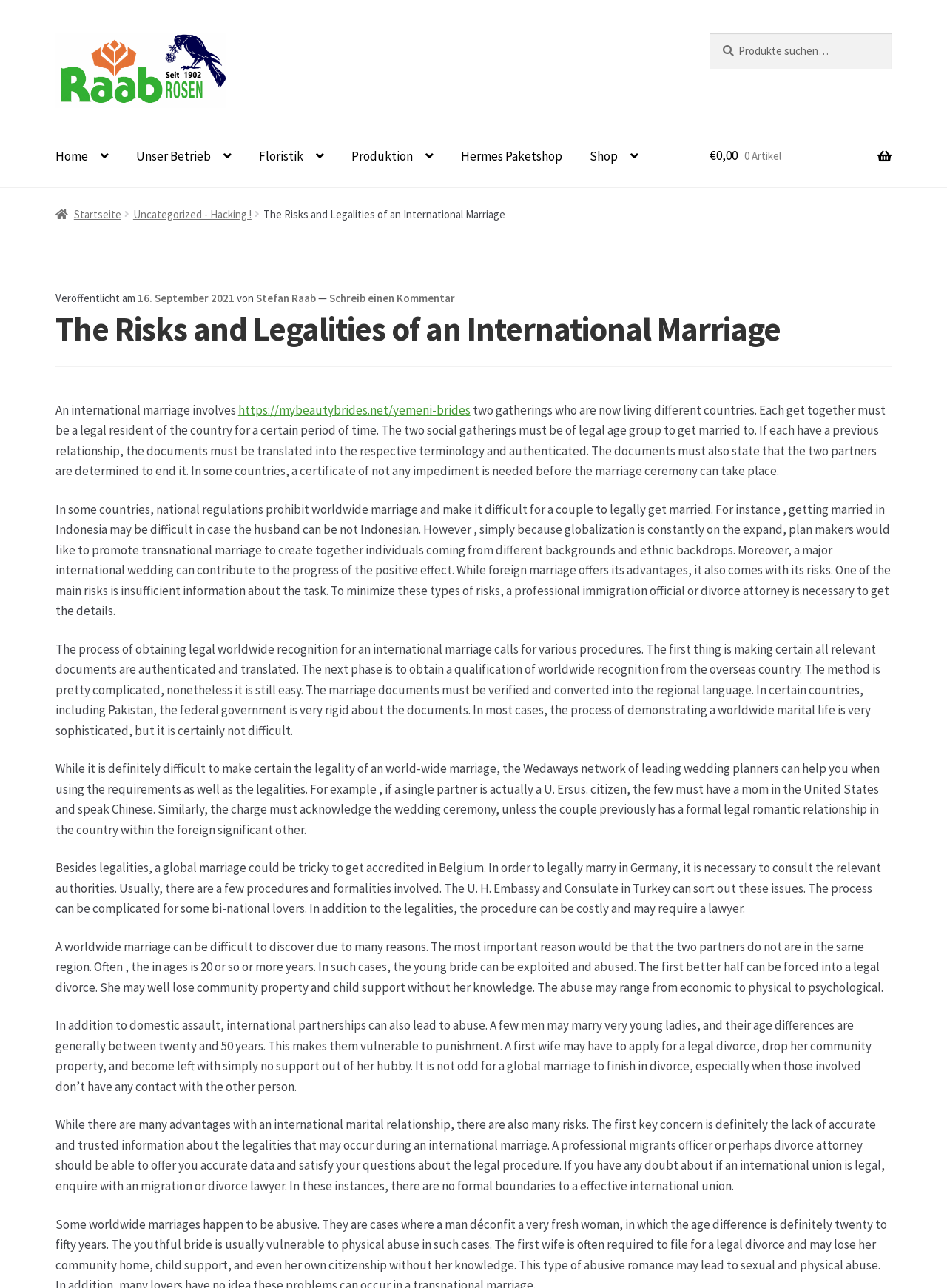Given the content of the image, can you provide a detailed answer to the question?
What is the purpose of the Wedaways network?

According to the article, the Wedaways network of leading wedding planners can help with the requirements and legalities of an international marriage, suggesting that their purpose is to assist couples in navigating the complex process of obtaining legal recognition for their marriage.